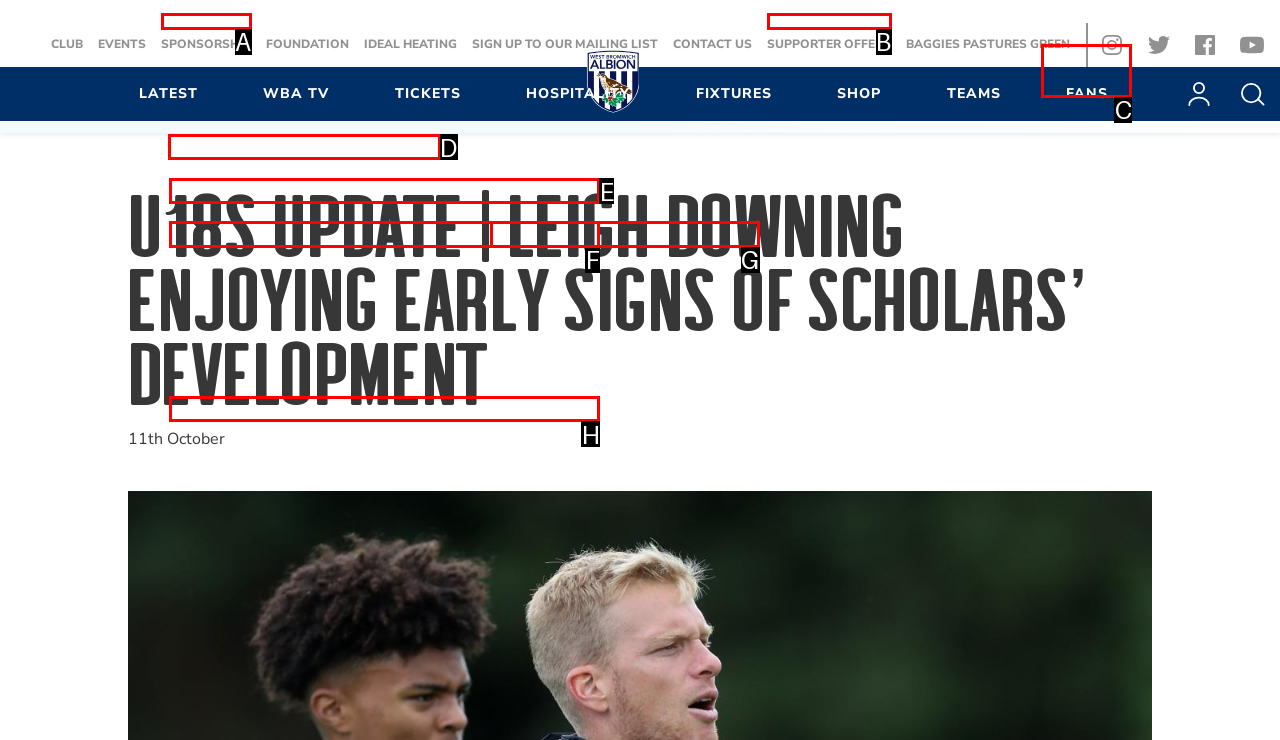Tell me which one HTML element I should click to complete the following task: Check the latest news Answer with the option's letter from the given choices directly.

D